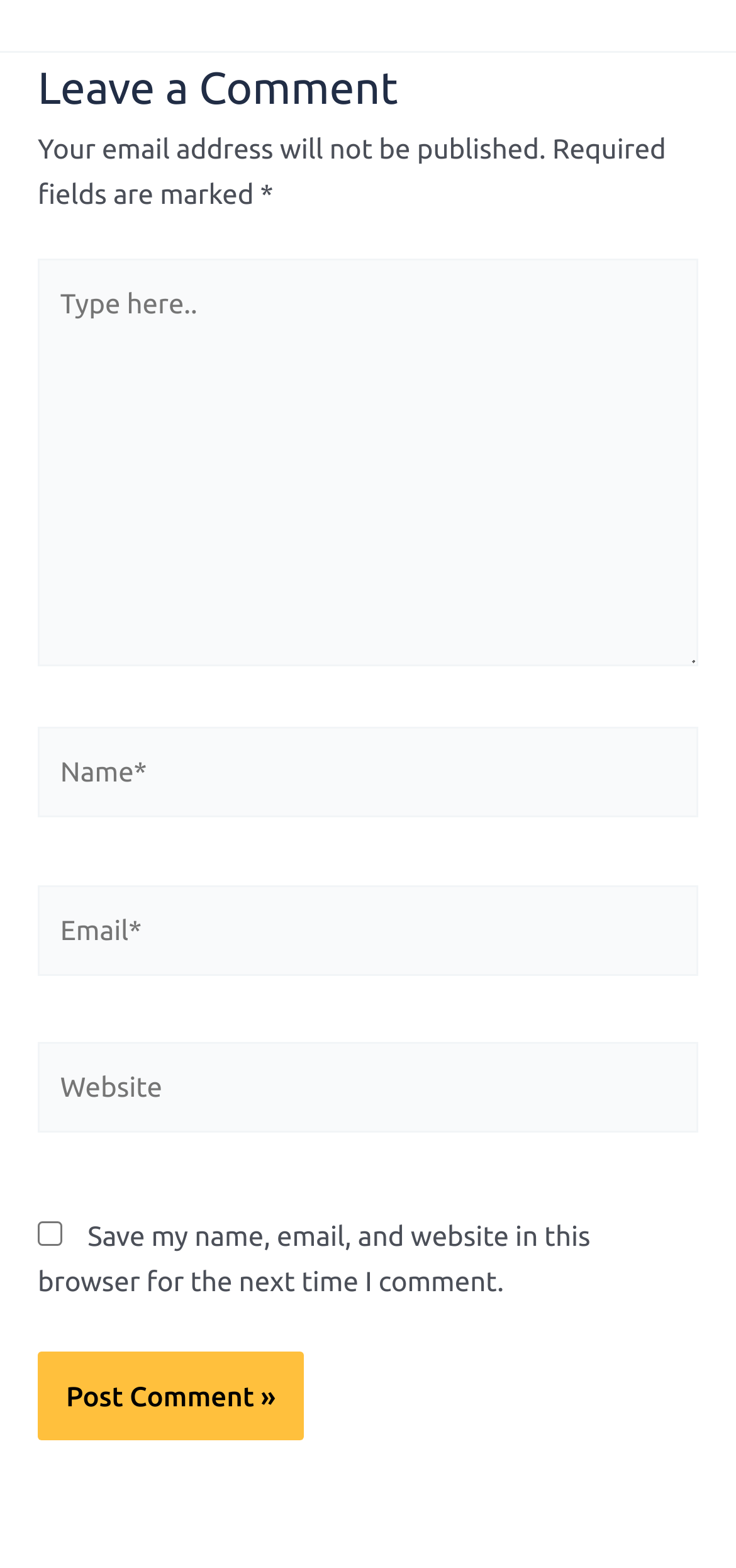What is the button at the bottom for?
Using the visual information from the image, give a one-word or short-phrase answer.

Post Comment